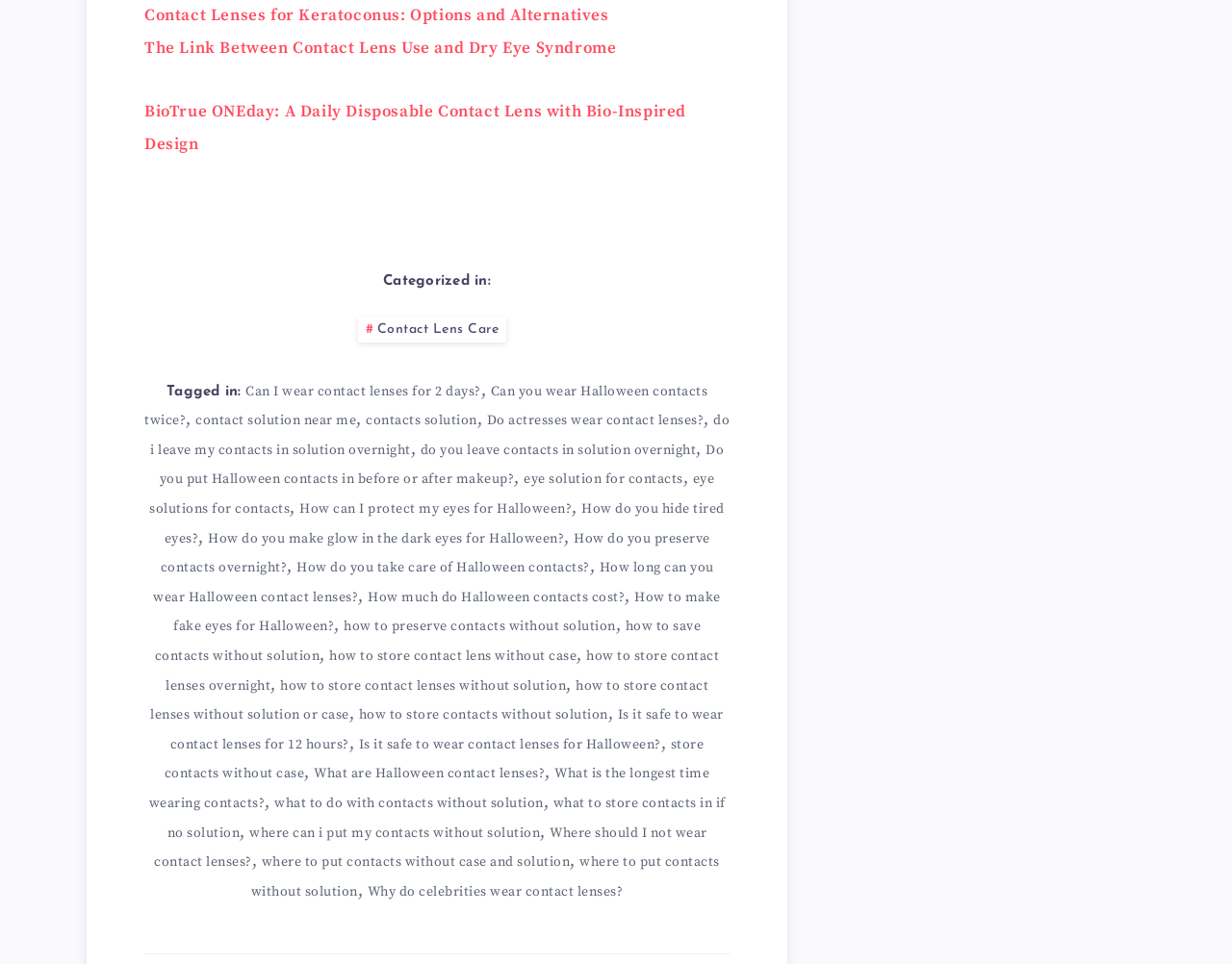Could you specify the bounding box coordinates for the clickable section to complete the following instruction: "Explore 'Contact Lens Care'"?

[0.291, 0.328, 0.411, 0.355]